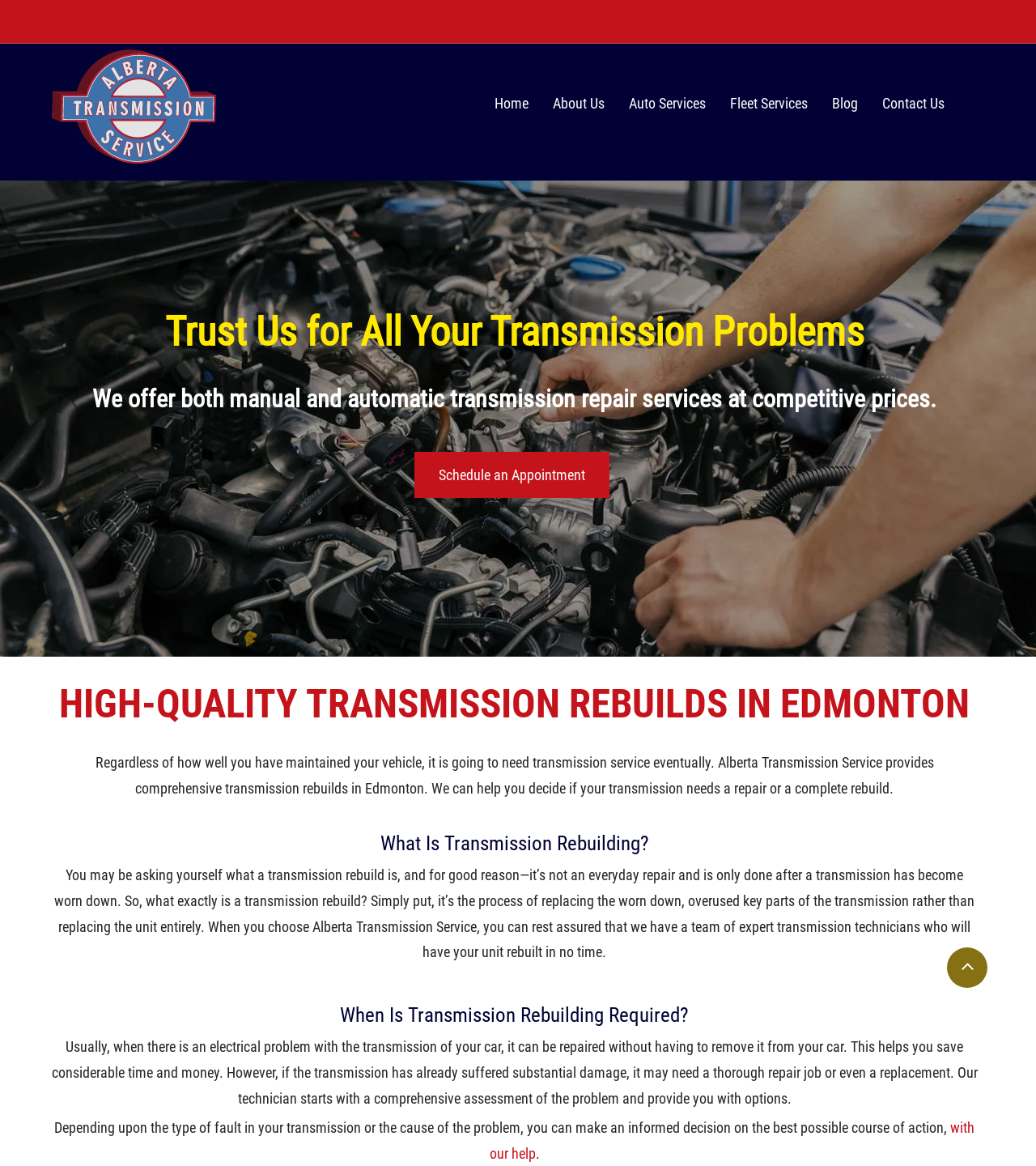Please identify the bounding box coordinates of the region to click in order to complete the task: "Click on Archives". The coordinates must be four float numbers between 0 and 1, specified as [left, top, right, bottom].

None